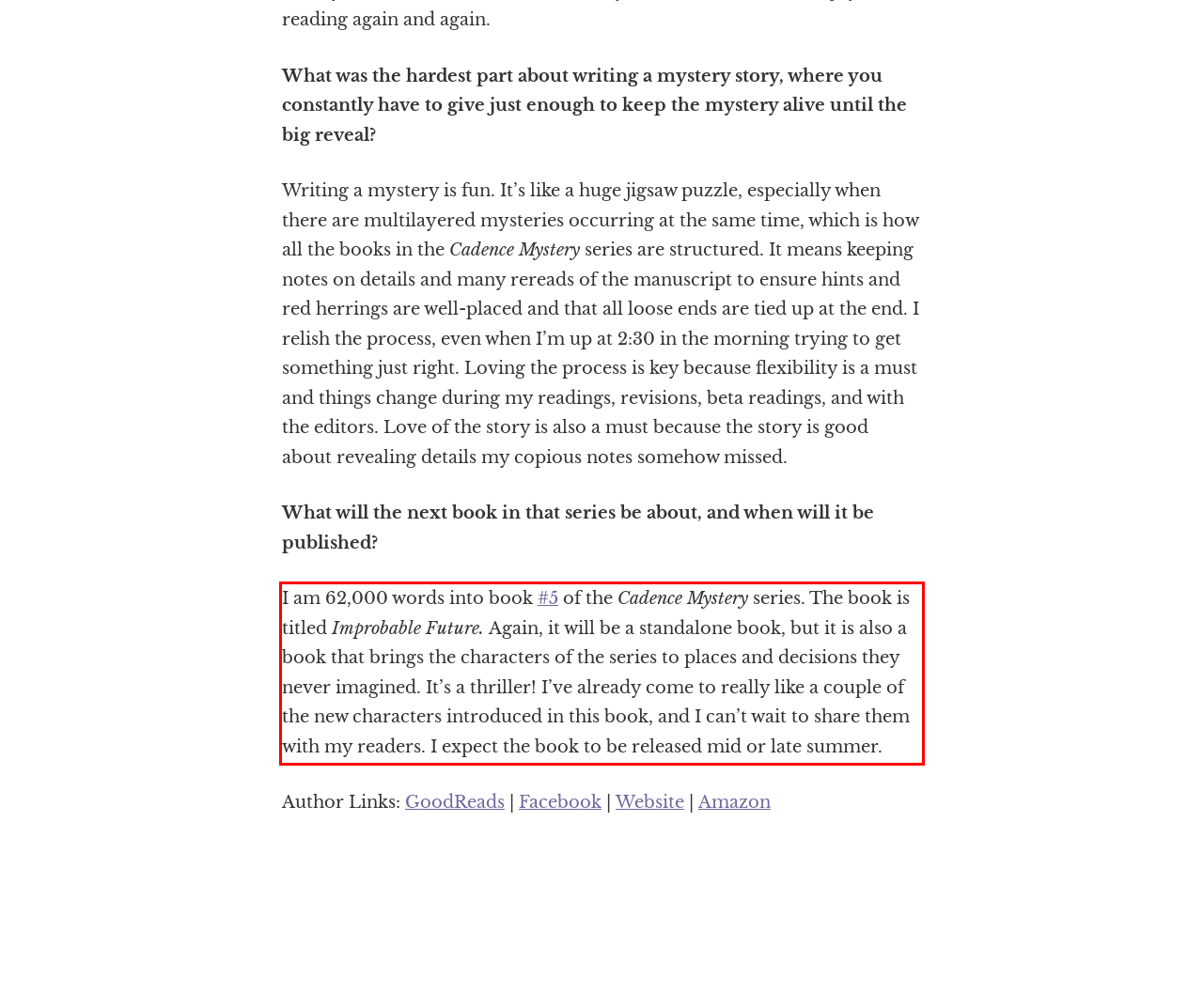In the screenshot of the webpage, find the red bounding box and perform OCR to obtain the text content restricted within this red bounding box.

I am 62,000 words into book #5 of the Cadence Mystery series. The book is titled Improbable Future. Again, it will be a standalone book, but it is also a book that brings the characters of the series to places and decisions they never imagined. It’s a thriller! I’ve already come to really like a couple of the new characters introduced in this book, and I can’t wait to share them with my readers. I expect the book to be released mid or late summer.